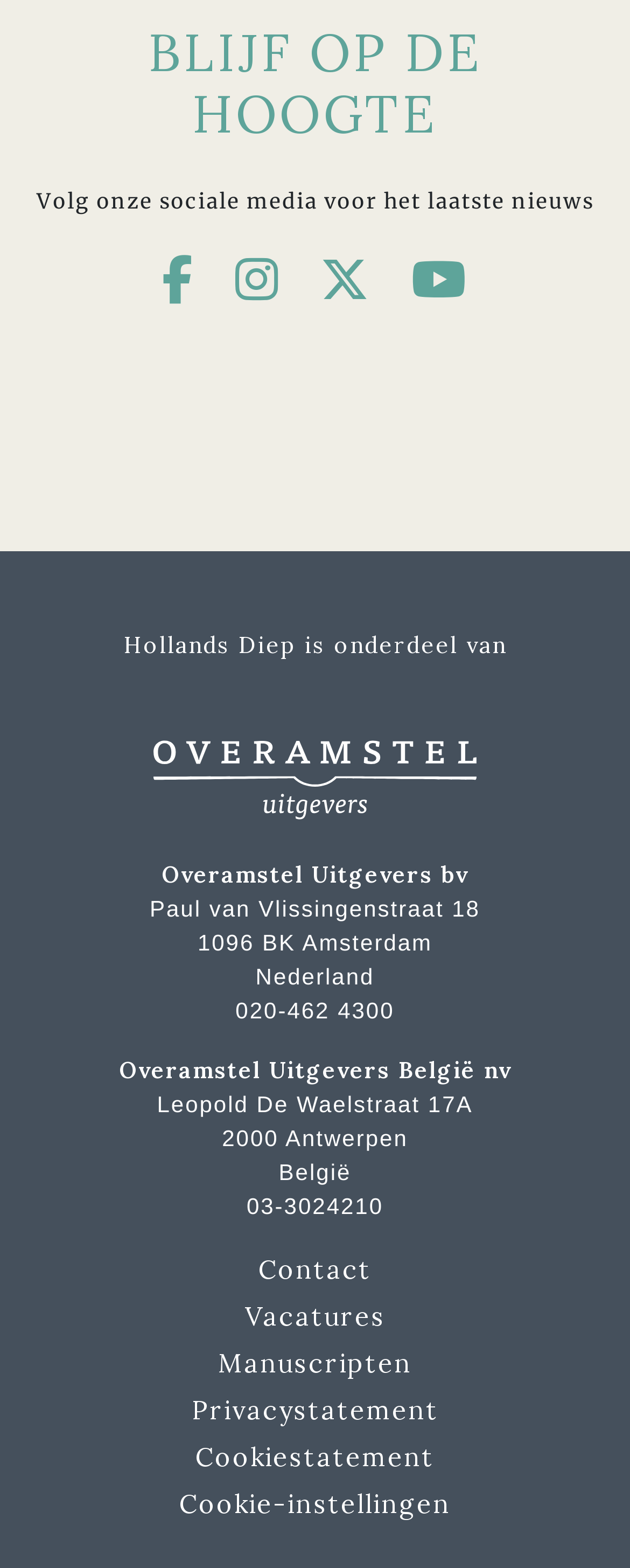Please identify the bounding box coordinates of the clickable region that I should interact with to perform the following instruction: "Contact Hollands Diep". The coordinates should be expressed as four float numbers between 0 and 1, i.e., [left, top, right, bottom].

[0.41, 0.799, 0.59, 0.82]